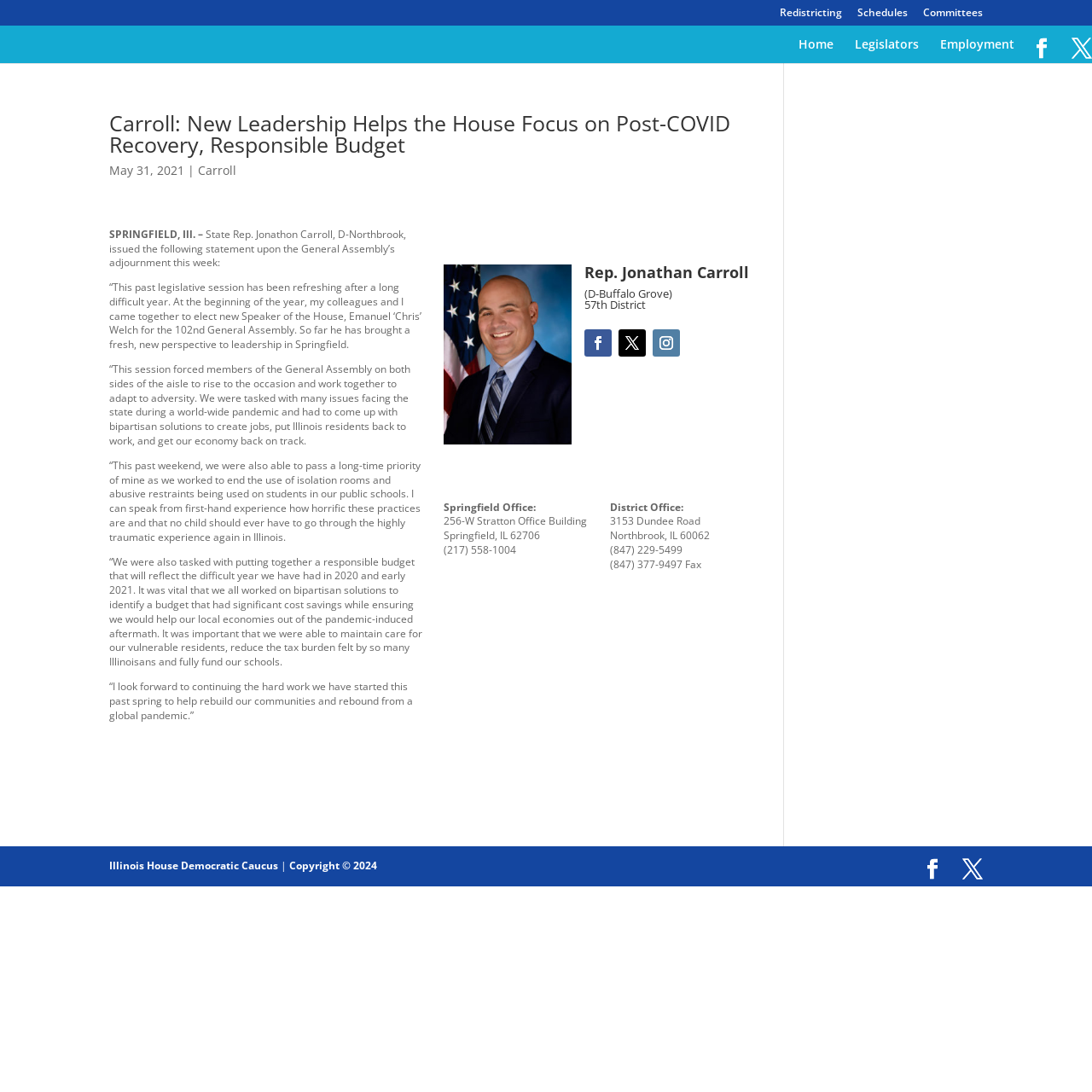Provide the bounding box coordinates of the HTML element this sentence describes: "Follow". The bounding box coordinates consist of four float numbers between 0 and 1, i.e., [left, top, right, bottom].

[0.535, 0.301, 0.56, 0.326]